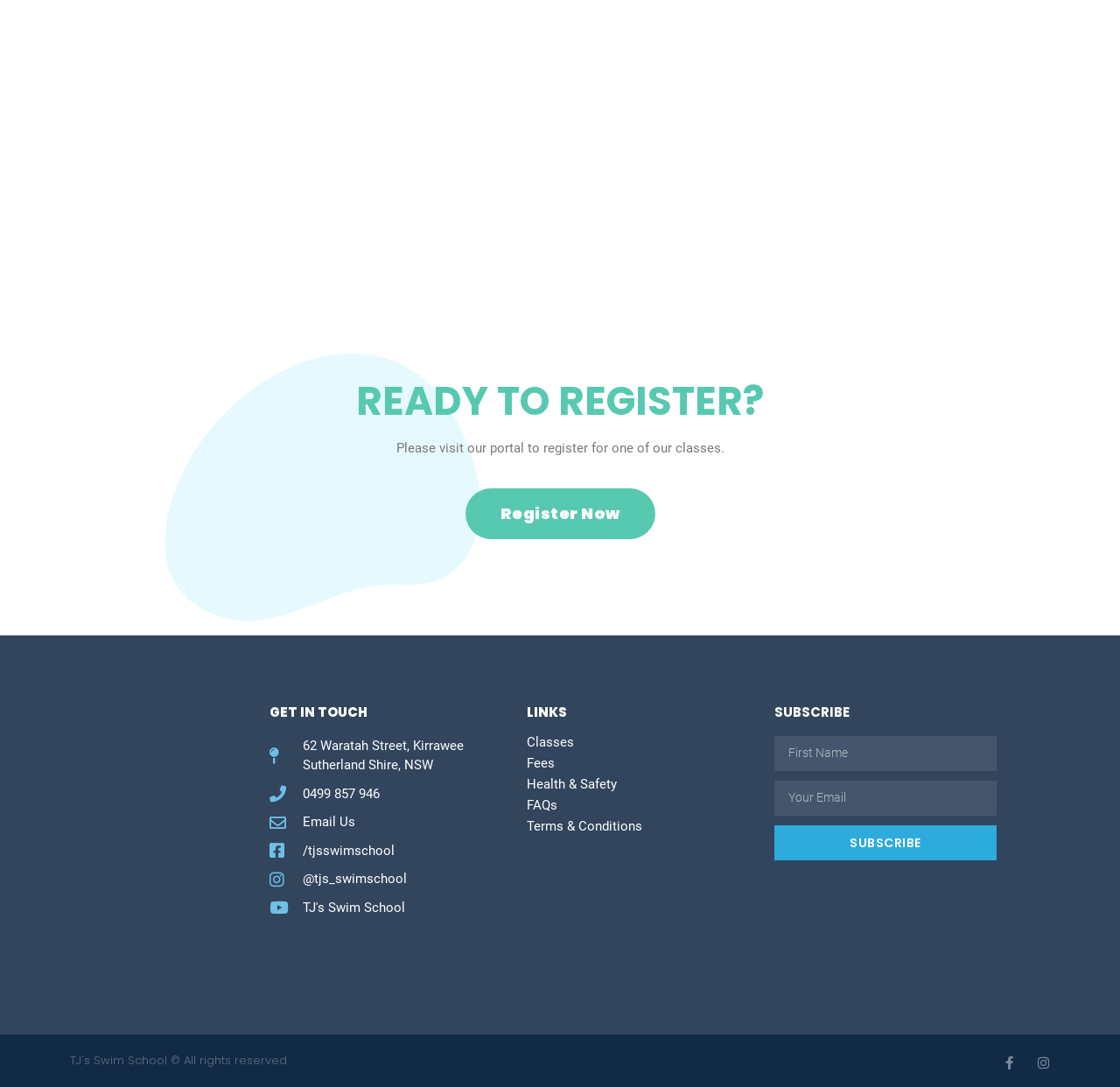Please provide the bounding box coordinates for the element that needs to be clicked to perform the following instruction: "Click Register Now". The coordinates should be given as four float numbers between 0 and 1, i.e., [left, top, right, bottom].

[0.415, 0.449, 0.585, 0.496]